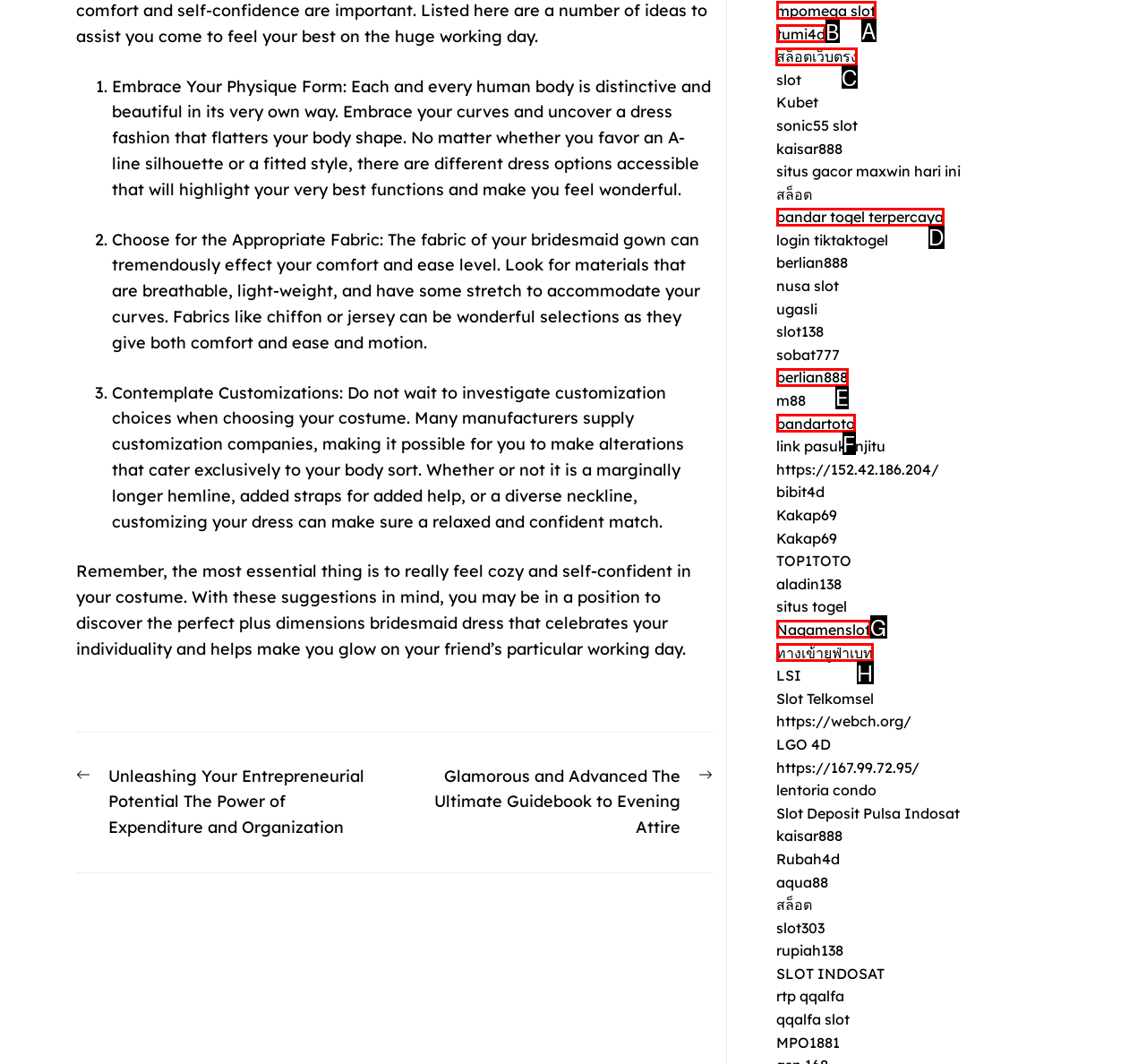Tell me the letter of the correct UI element to click for this instruction: Access 'สล็อตเว็บตรง'. Answer with the letter only.

C